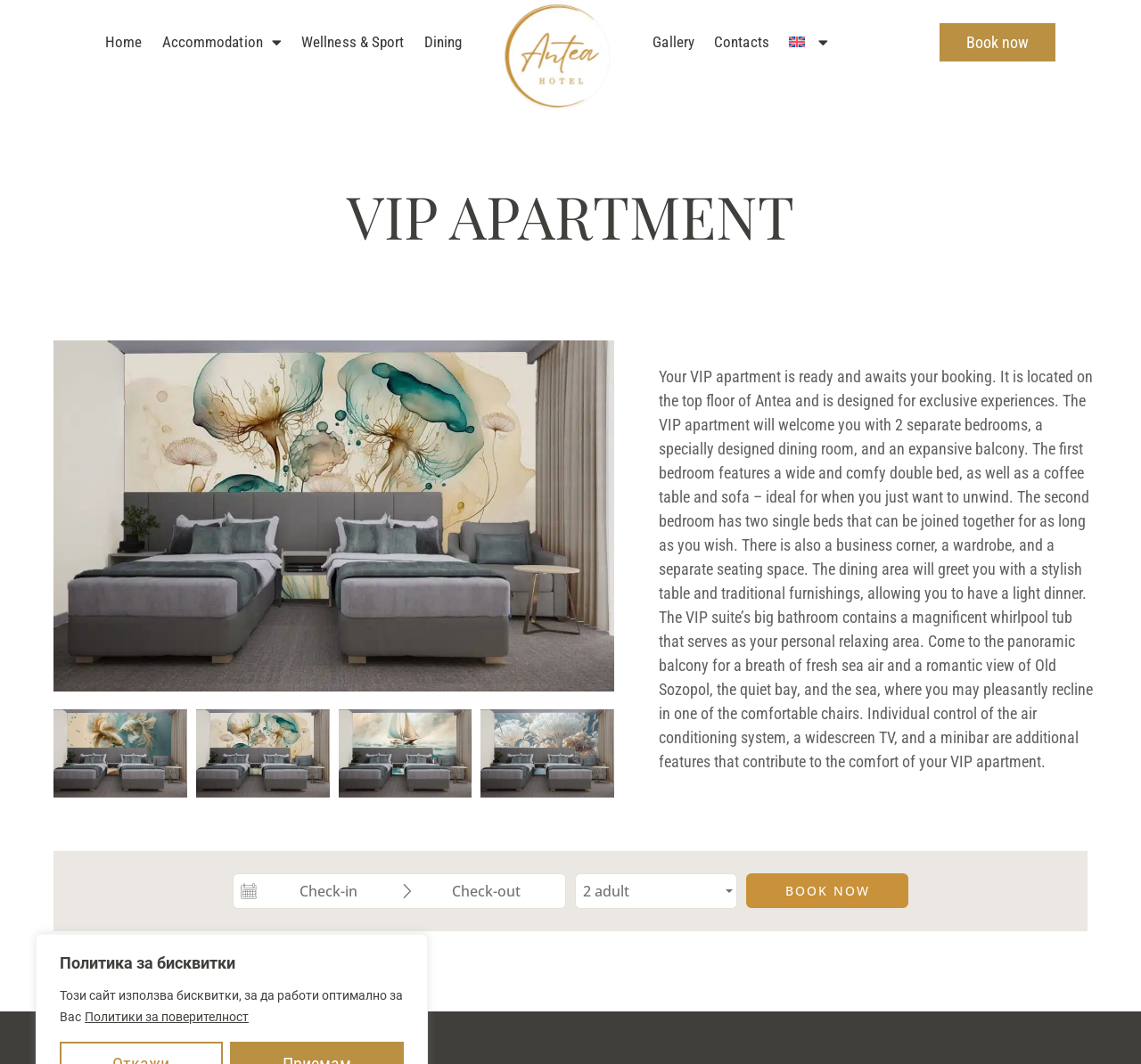Please determine the bounding box coordinates for the element that should be clicked to follow these instructions: "View Gallery".

[0.564, 0.022, 0.617, 0.057]